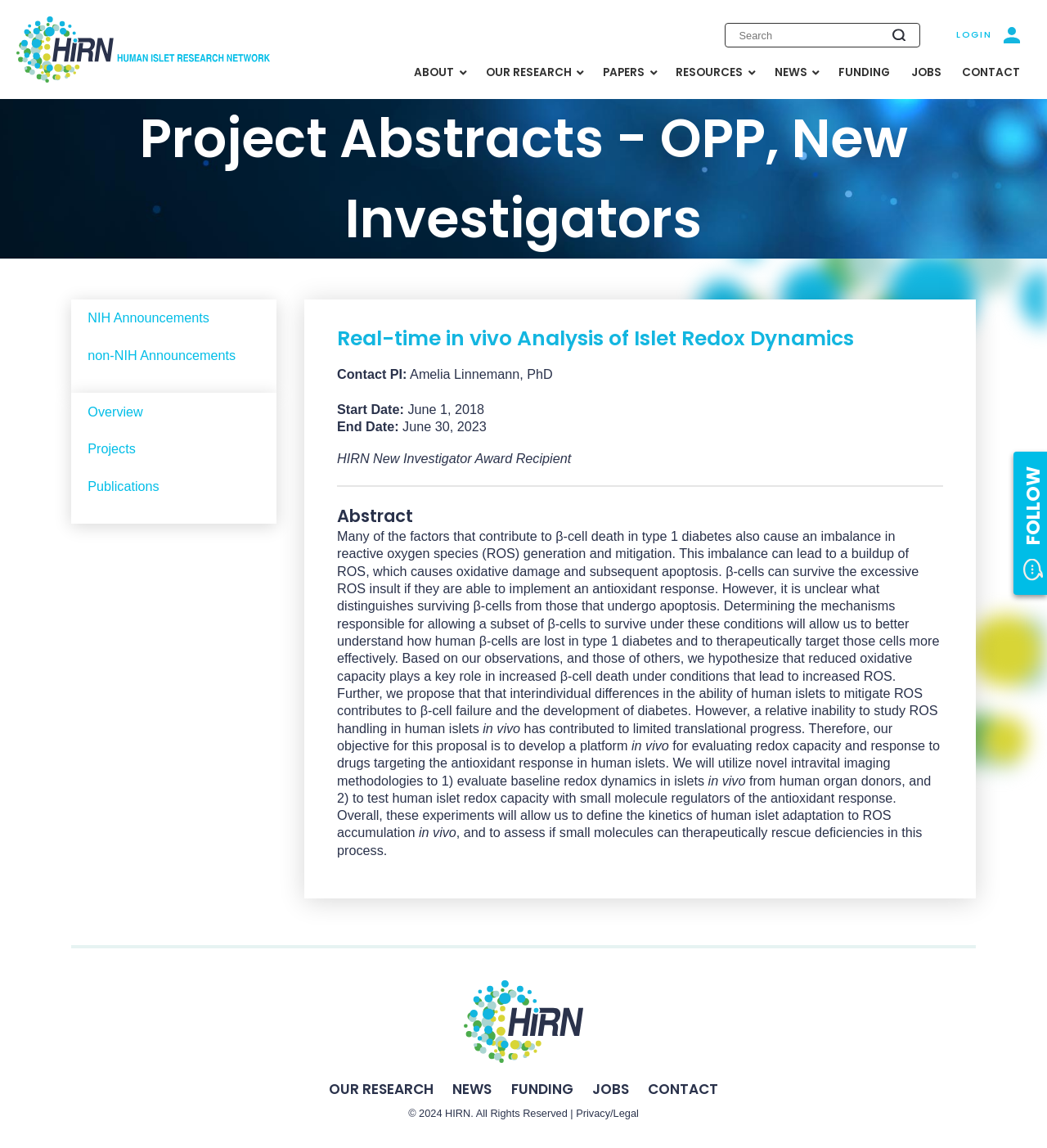Locate the bounding box coordinates of the element that needs to be clicked to carry out the instruction: "Login to the system". The coordinates should be given as four float numbers ranging from 0 to 1, i.e., [left, top, right, bottom].

[0.913, 0.023, 0.974, 0.038]